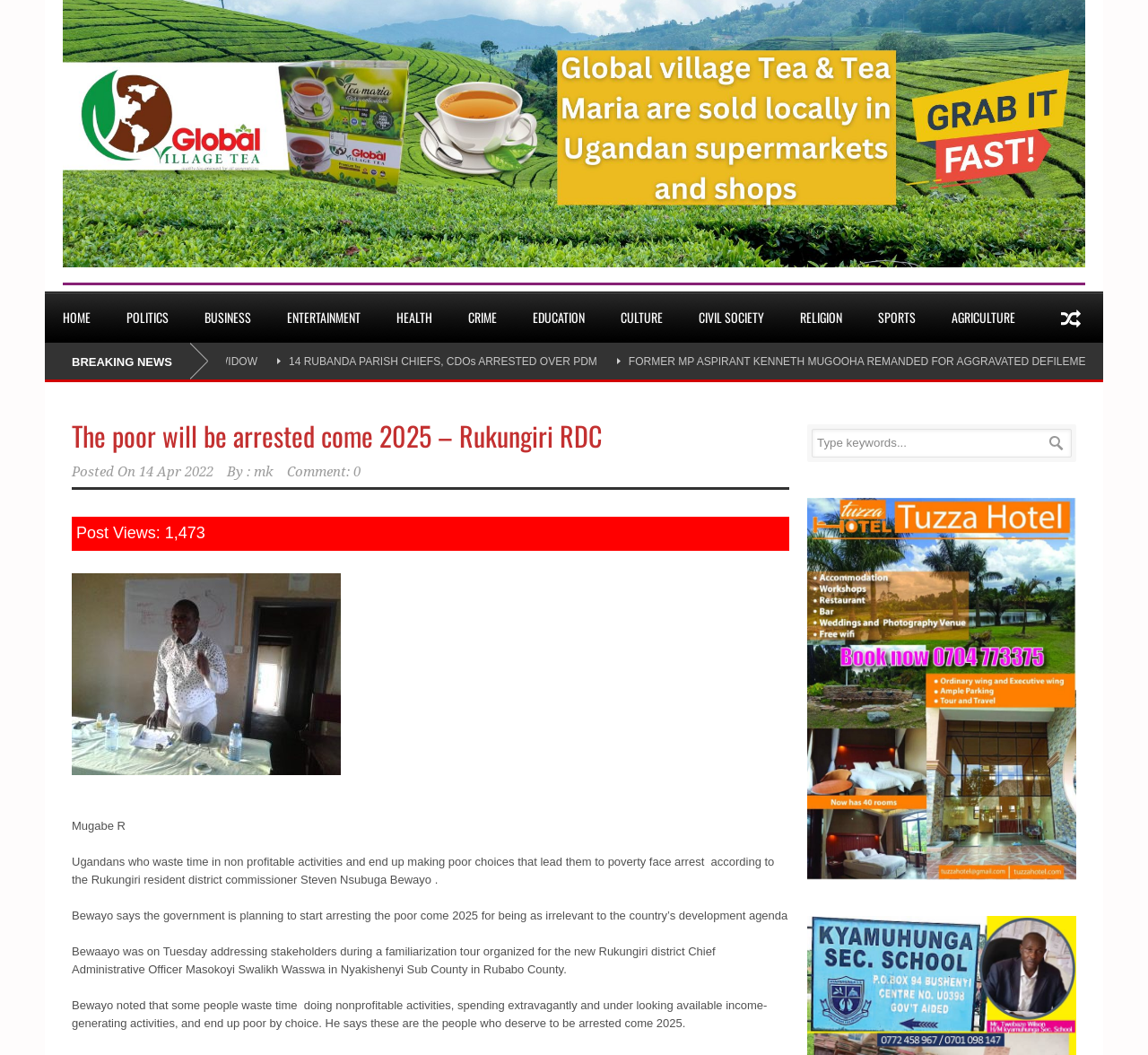For the given element description Crime, determine the bounding box coordinates of the UI element. The coordinates should follow the format (top-left x, top-left y, bottom-right x, bottom-right y) and be within the range of 0 to 1.

[0.392, 0.277, 0.448, 0.325]